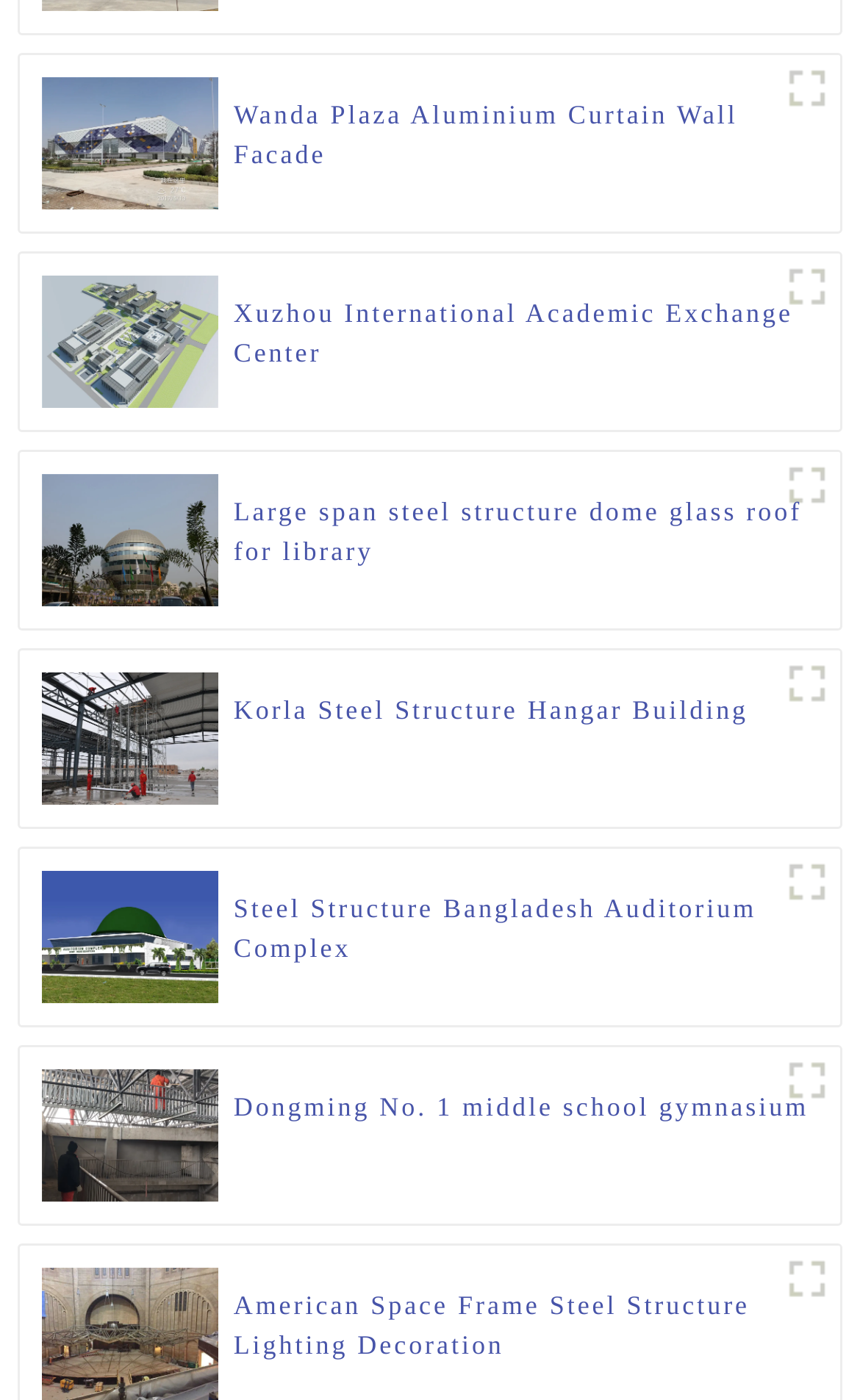Please identify the coordinates of the bounding box for the clickable region that will accomplish this instruction: "Learn about Large span steel structure dome glass roof for library".

[0.048, 0.373, 0.254, 0.395]